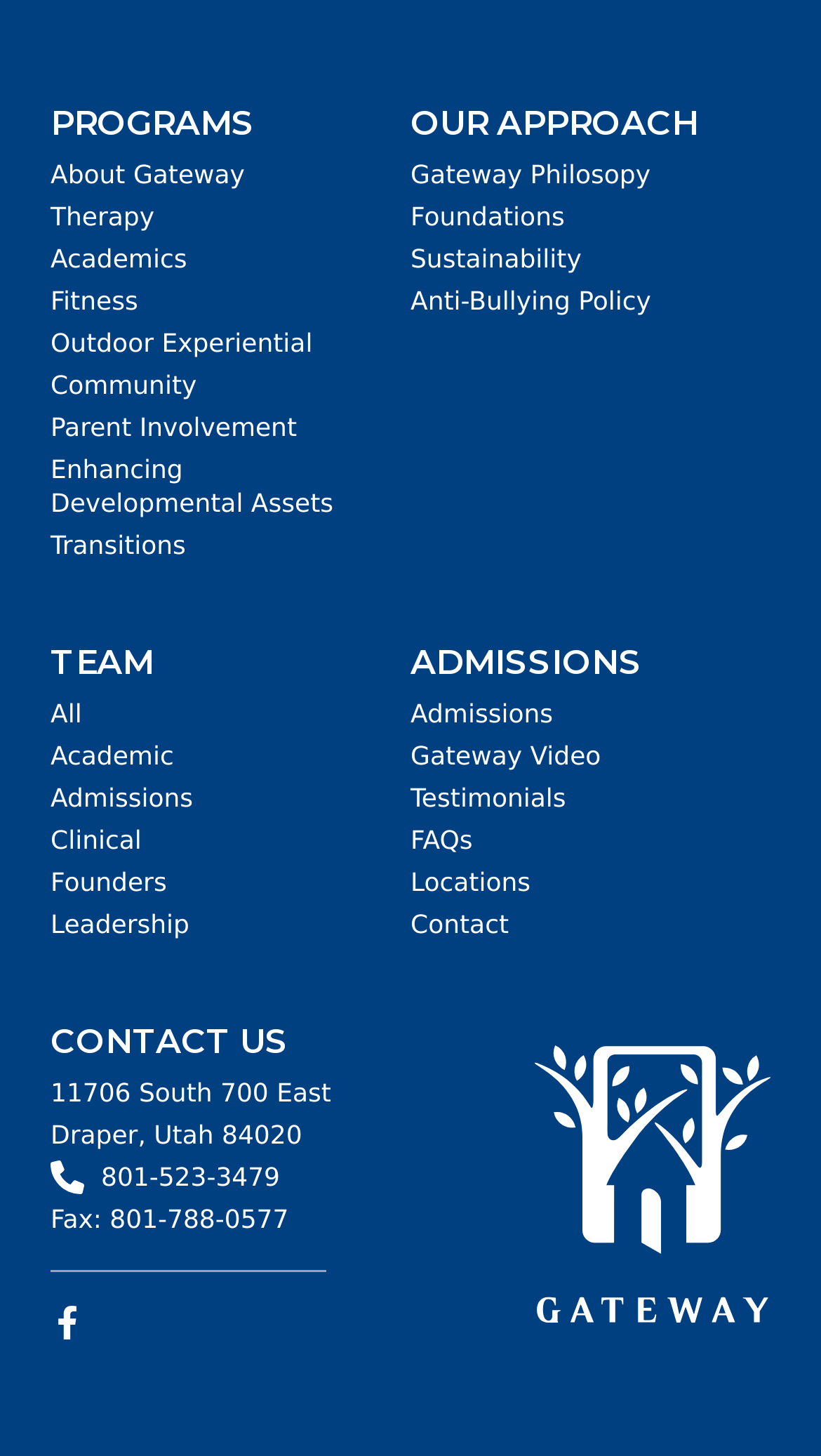From the screenshot, find the bounding box of the UI element matching this description: "Enhancing Developmental Assets". Supply the bounding box coordinates in the form [left, top, right, bottom], each a float between 0 and 1.

[0.062, 0.311, 0.438, 0.358]